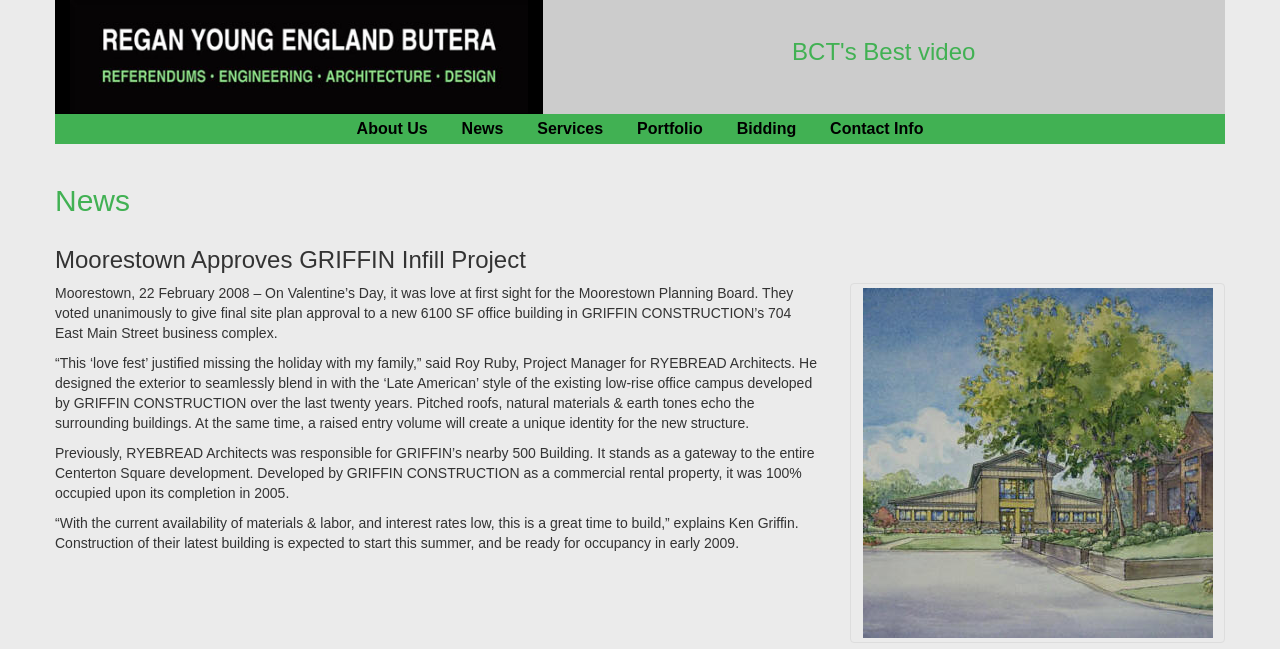Can you find the bounding box coordinates of the area I should click to execute the following instruction: "Click 'Hair of the dog'"?

None